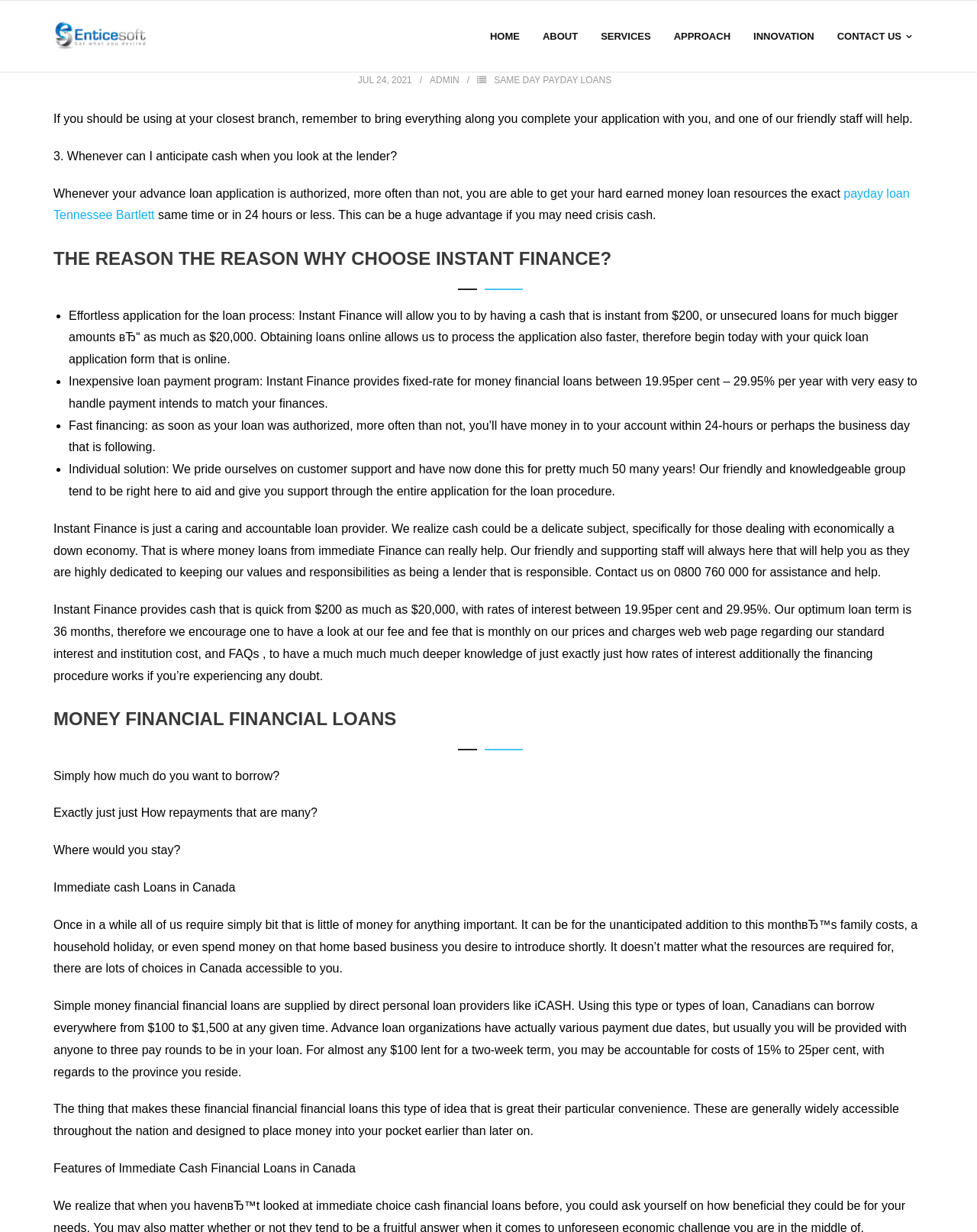Pinpoint the bounding box coordinates of the element to be clicked to execute the instruction: "Click on the 'HOME' link".

[0.49, 0.001, 0.544, 0.058]